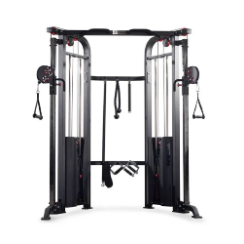What is the purpose of the Titan Fitness Functional Trainer?
Please answer the question with a detailed and comprehensive explanation.

The caption states that the Titan Fitness Functional Trainer is 'designed for strength training', indicating that its primary purpose is to help users build strength and muscle.